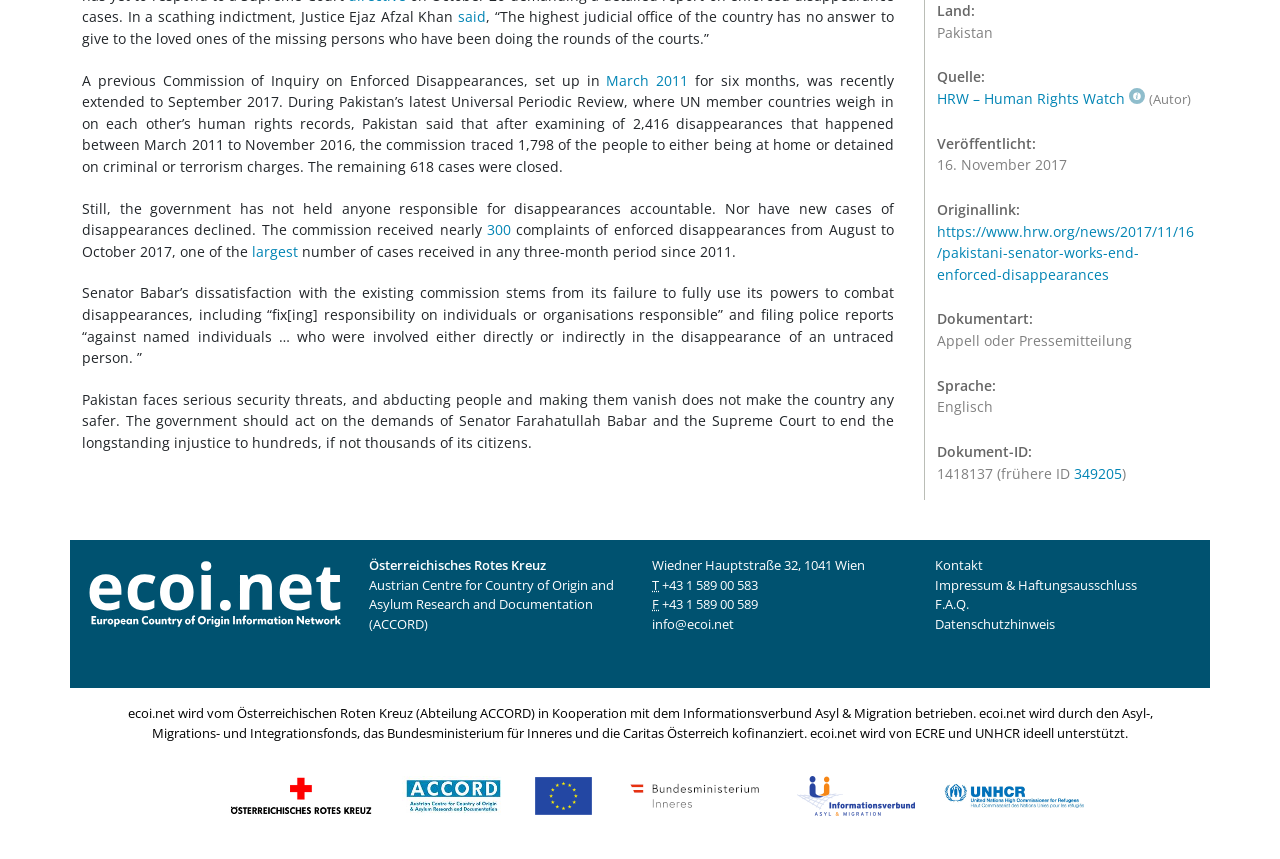Please find the bounding box for the following UI element description. Provide the coordinates in (top-left x, top-left y, bottom-right x, bottom-right y) format, with values between 0 and 1: Impressum & Haftungsausschluss

[0.73, 0.67, 0.888, 0.691]